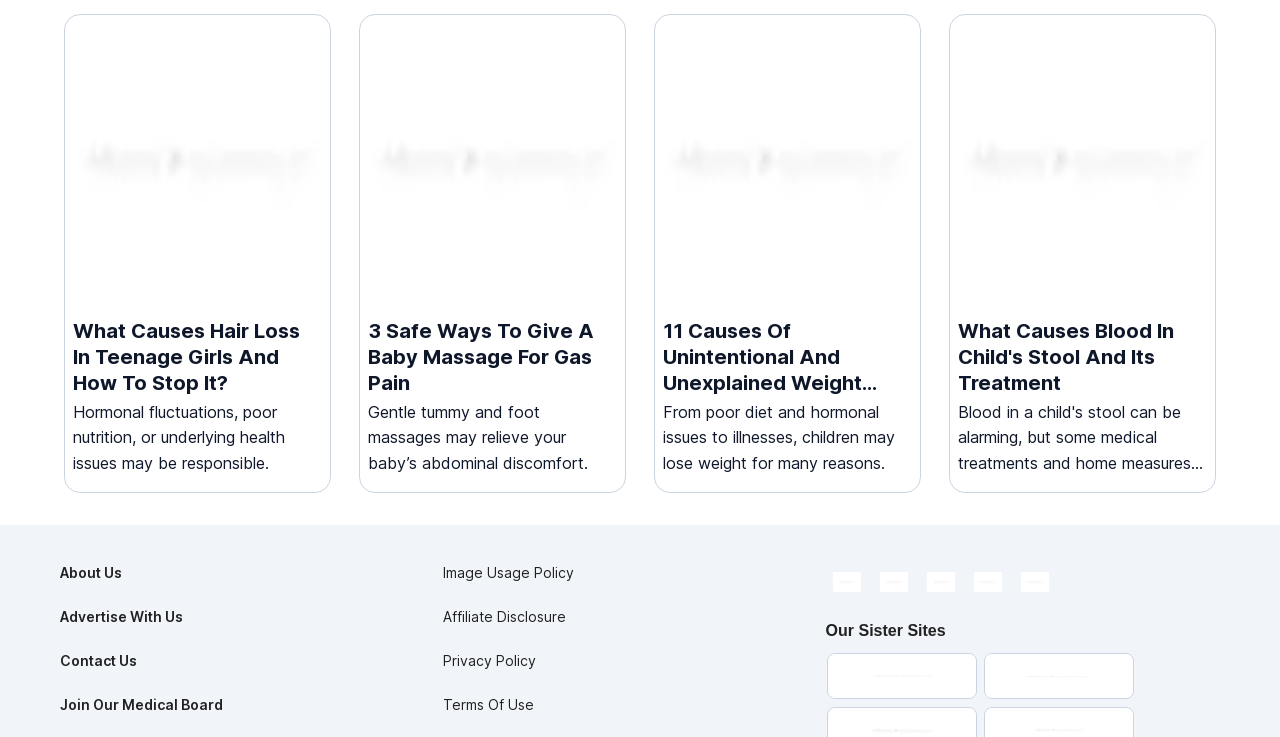Specify the bounding box coordinates of the area that needs to be clicked to achieve the following instruction: "Learn about baby massage for gas pain".

[0.288, 0.031, 0.482, 0.646]